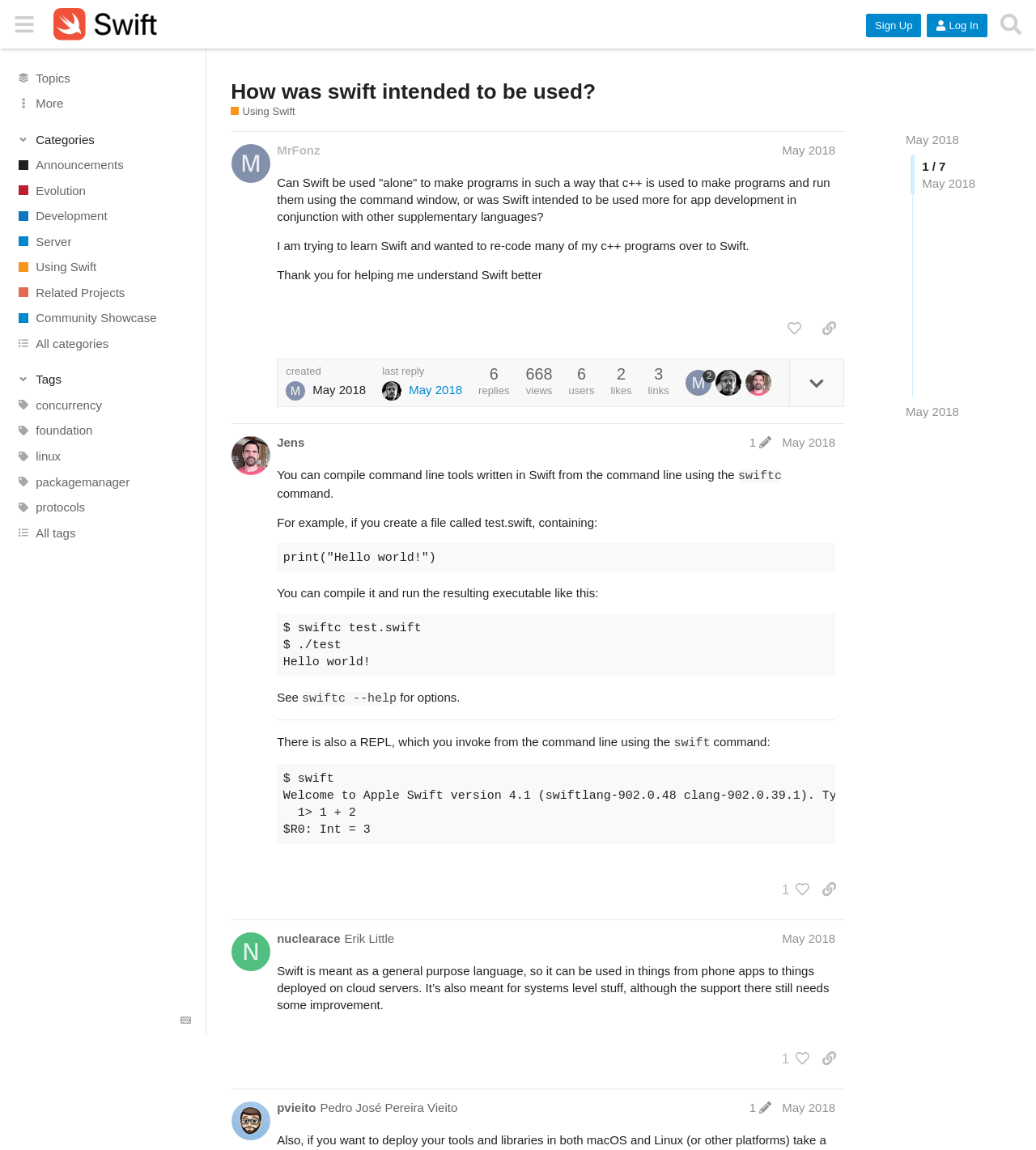Given the element description, predict the bounding box coordinates in the format (top-left x, top-left y, bottom-right x, bottom-right y), using floating point numbers between 0 and 1: title="like this post"

[0.752, 0.274, 0.781, 0.298]